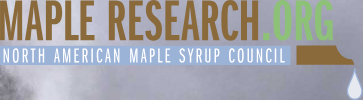Describe all the visual components present in the image.

The image features the logo of Maple Research, highlighted by the text "MAPLE RESEARCH.ORG" in bold, multicolored typography. The upper portion showcases a blend of earthy brown, vibrant green, and soft blue, capturing the essence of nature and sustainability associated with maple syrup production. Below the main title, the phrase "NORTH AMERICAN MAPLE SYRUP COUNCIL" is presented in a lighter blue, emphasizing the organization's mission and regional focus. The design is complemented by an illustration of a maple sap line, where a blue drop of syrup suggests the process of harvesting maple sap, symbolizing the connection between research and practical application in the maple syrup industry.